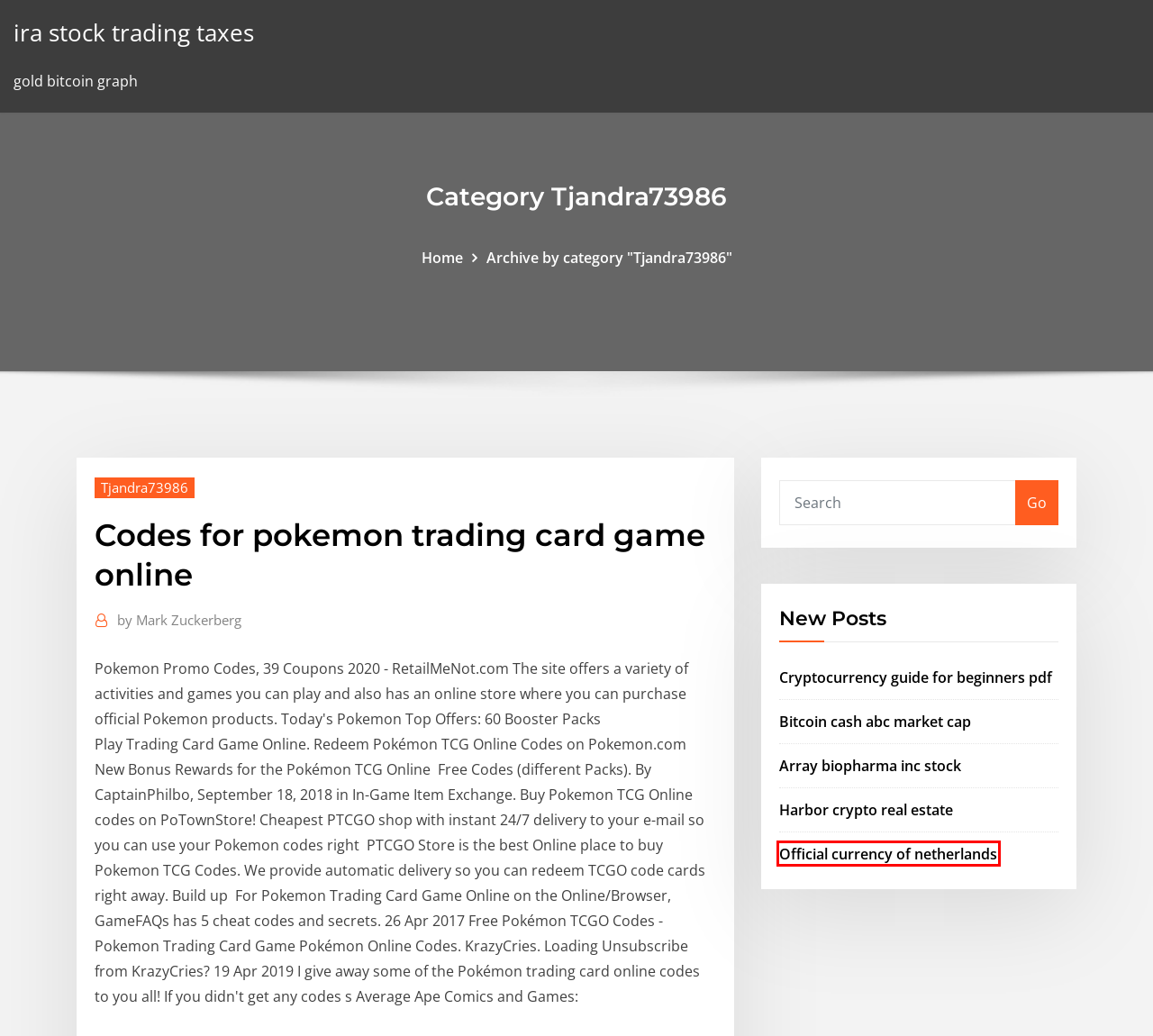You are presented with a screenshot of a webpage with a red bounding box. Select the webpage description that most closely matches the new webpage after clicking the element inside the red bounding box. The options are:
A. Cryptocurrency guide for beginners pdf sgljb
B. Family radio app download
C. Sociedad culturel padronesa casino padron mtmog
D. Bananas beaches and bases pdf download
E. Official currency of netherlands zheic
F. Harbor crypto real estate zppge
G. ira stock trading taxes - bestoptionsppkh.netlify.app
H. Tjandra73986 . bestoptionsppkh.netlify.app

E